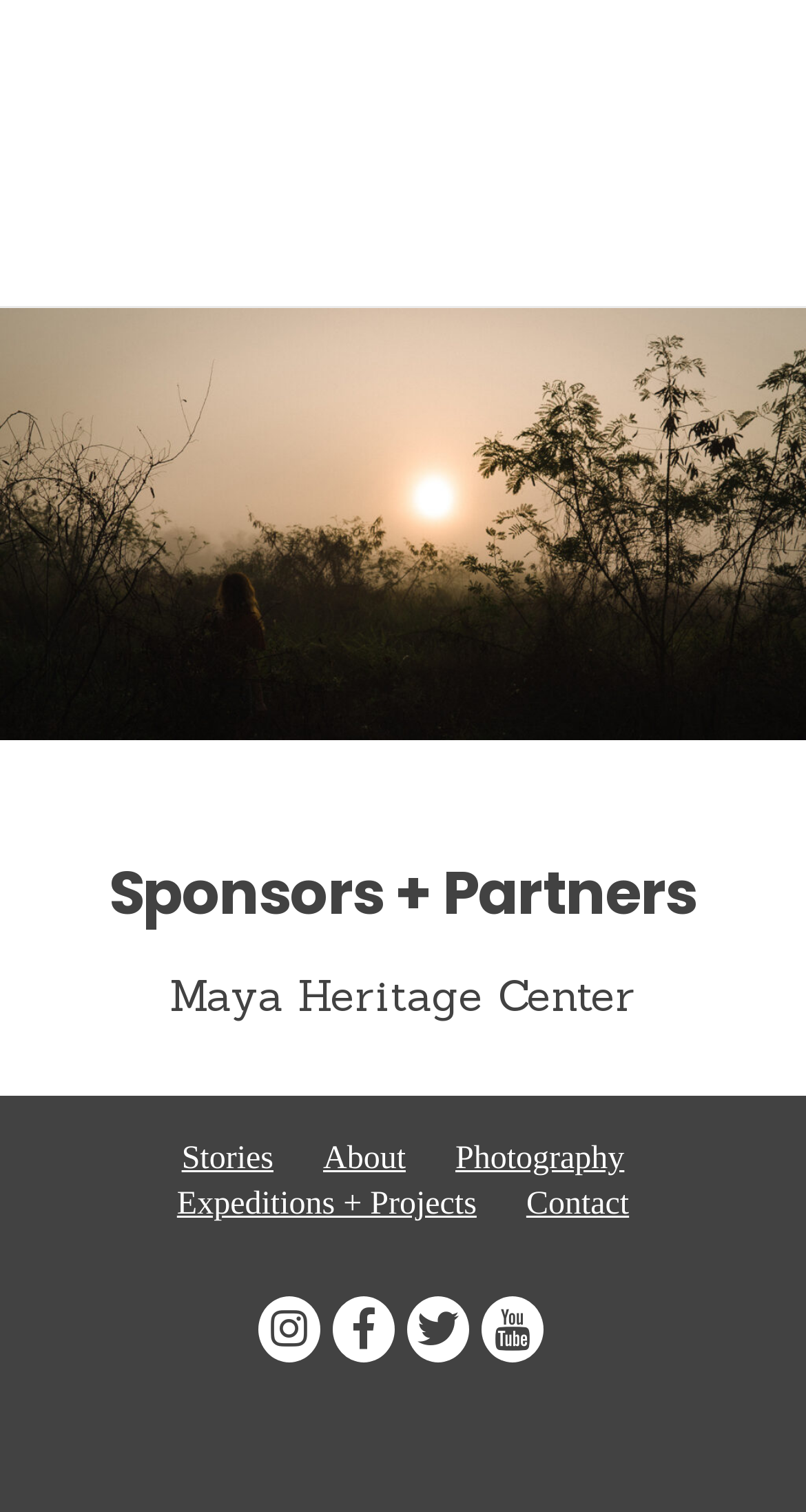What is the name of the center mentioned on the webpage?
Look at the image and respond with a single word or a short phrase.

Maya Heritage Center